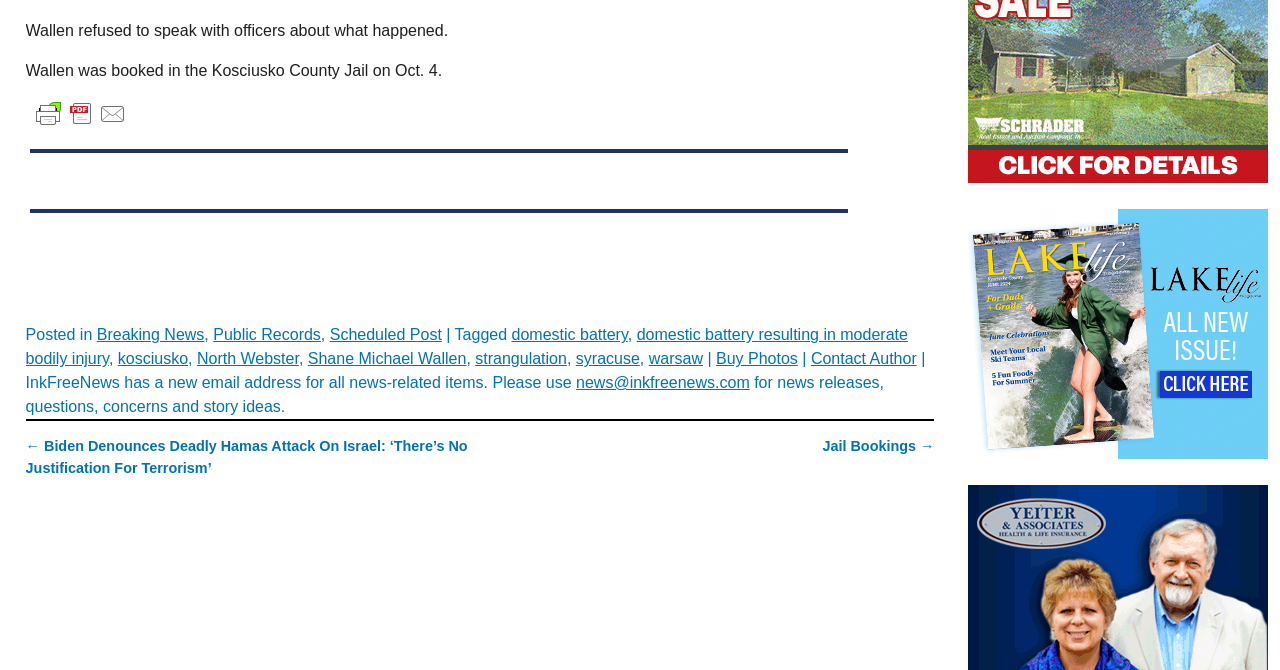Find the bounding box coordinates for the HTML element specified by: "title="Printer Friendly, PDF & Email"".

[0.02, 0.156, 0.106, 0.18]